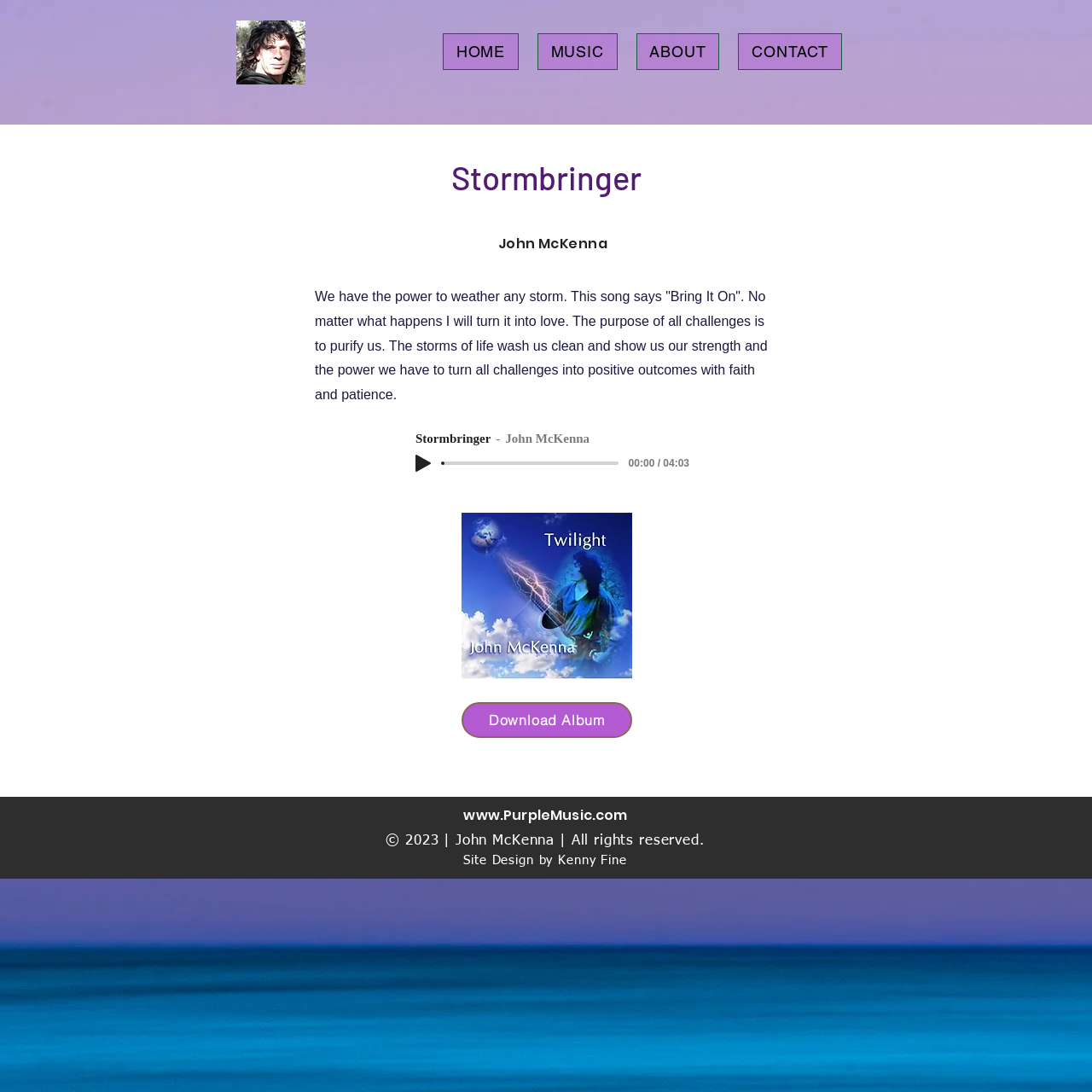Create an elaborate caption for the webpage.

The webpage is about Stormbringer, a music-related entity, with a prominent image of John McKenna at the top left corner. Below the image, there is a navigation menu with four links: HOME, MUSIC, ABOUT, and CONTACT.

The main content area has a heading that reads "Stormbringer" followed by a subheading "John McKenna". Below these headings, there is a paragraph of text that discusses the power of turning challenges into positive outcomes with faith and patience.

To the right of the paragraph, there is a music player with a "Play" button, a progress bar, and a slider to control the playback. The music player also displays the current time and duration of the song.

Below the music player, there is an image of an album cover, "New Blue Sky.jpg", which is also a link to another image, "Twilight.jpg". Next to the album cover, there is a link to download the album.

At the bottom of the page, there is a footer section with a heading that reads "www.PurpleMusic.com", which is also a link. Below the heading, there is a copyright notice that reads "© 2023 | John McKenna | All rights reserved." followed by a credit for the site design by Kenny Fin and a link to "e".